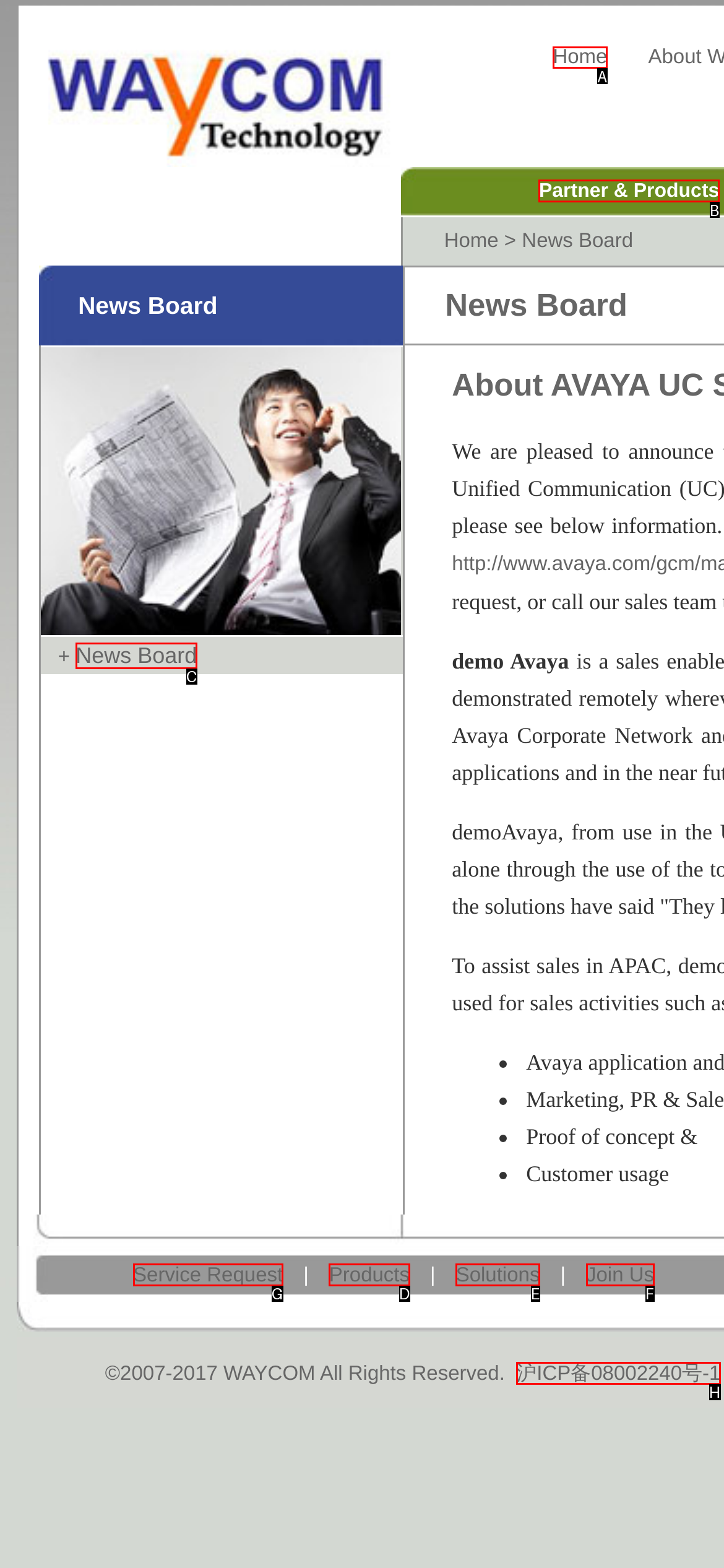Select the appropriate HTML element that needs to be clicked to execute the following task: Click on the 'Service Request' link. Respond with the letter of the option.

G